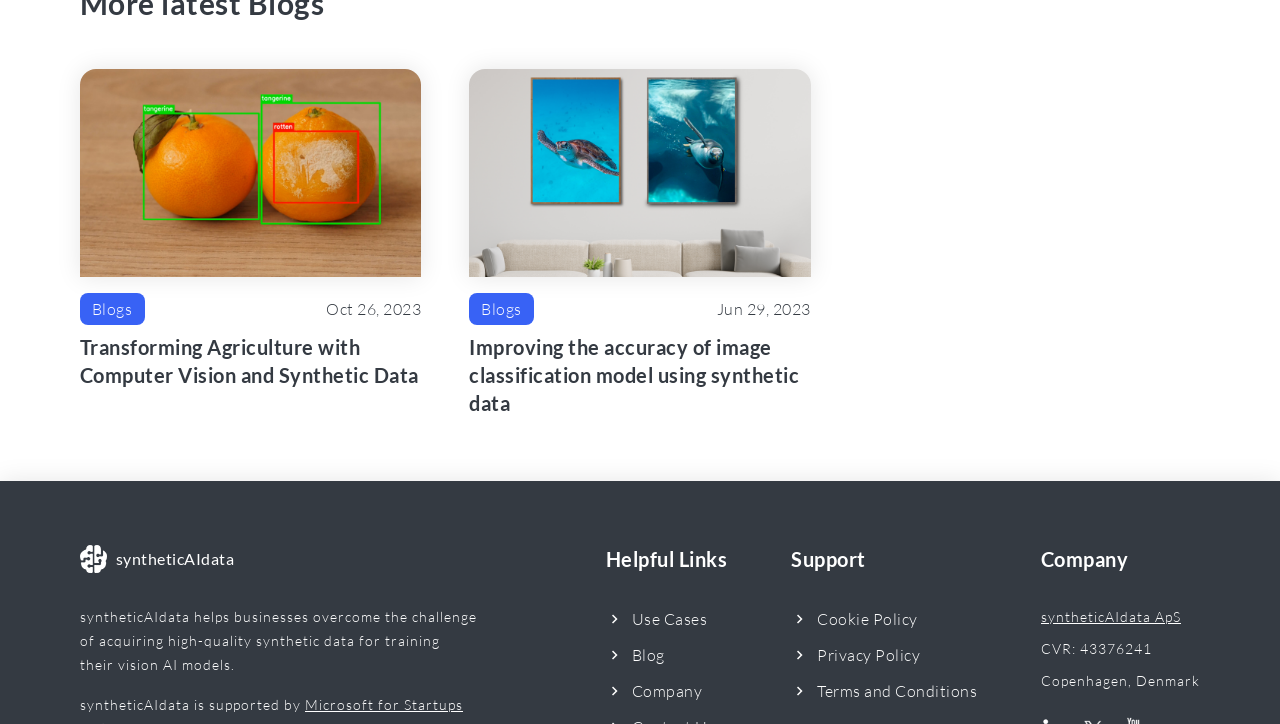Respond with a single word or short phrase to the following question: 
What is the company name?

syntheticAIdata ApS